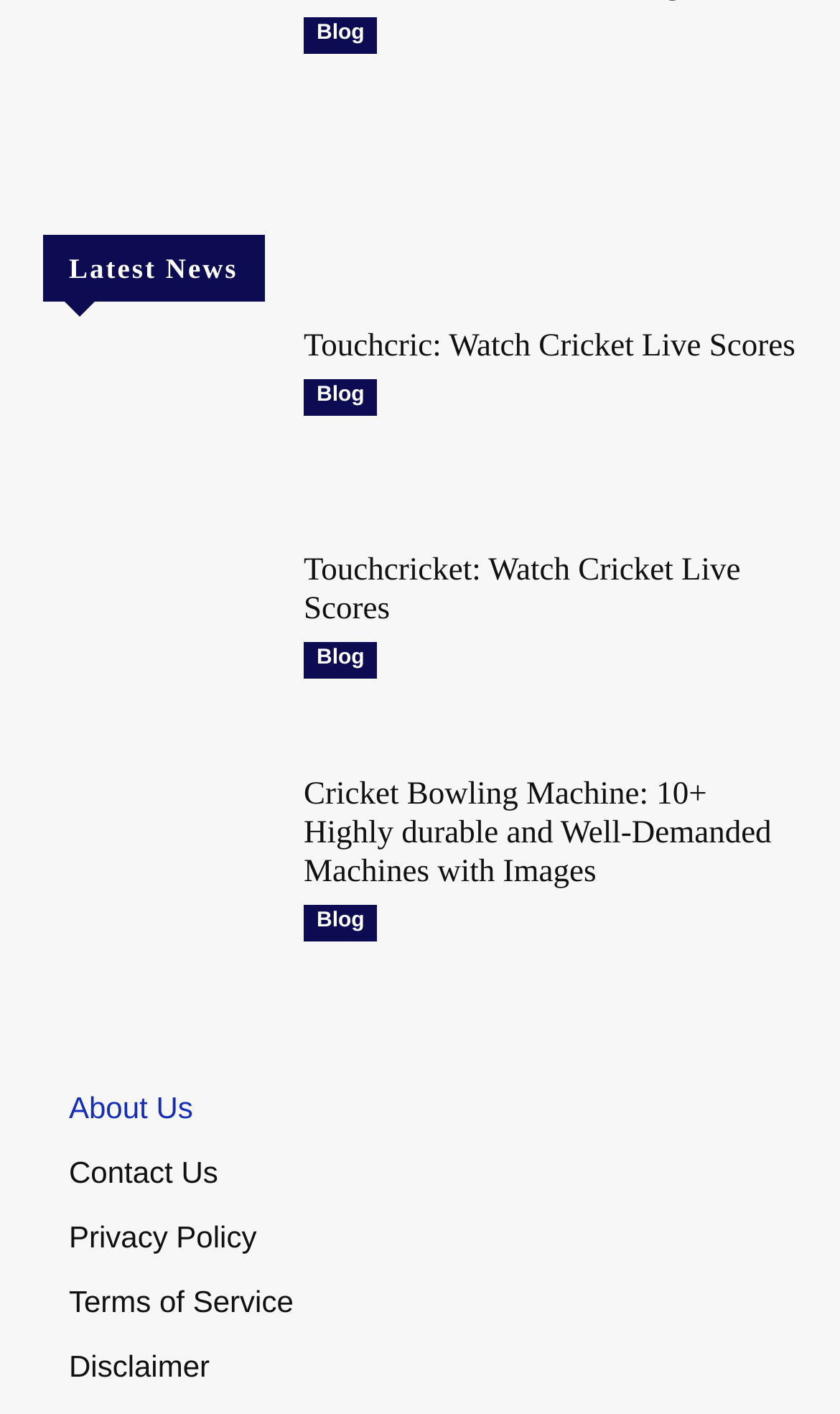Highlight the bounding box coordinates of the element you need to click to perform the following instruction: "Explore cricket bowling machines."

[0.051, 0.554, 0.321, 0.682]